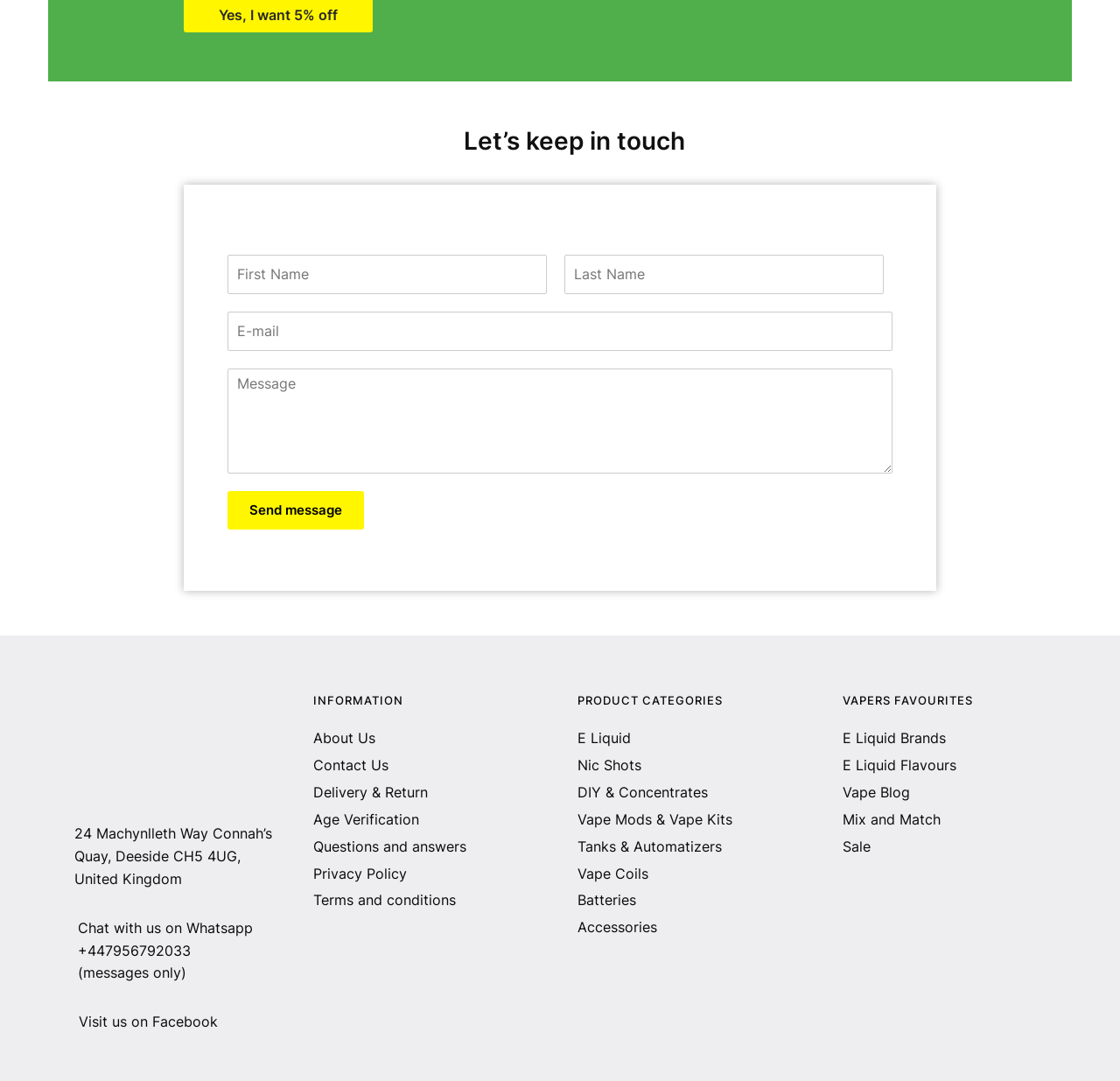Locate the coordinates of the bounding box for the clickable region that fulfills this instruction: "Check About Us".

[0.279, 0.666, 0.335, 0.683]